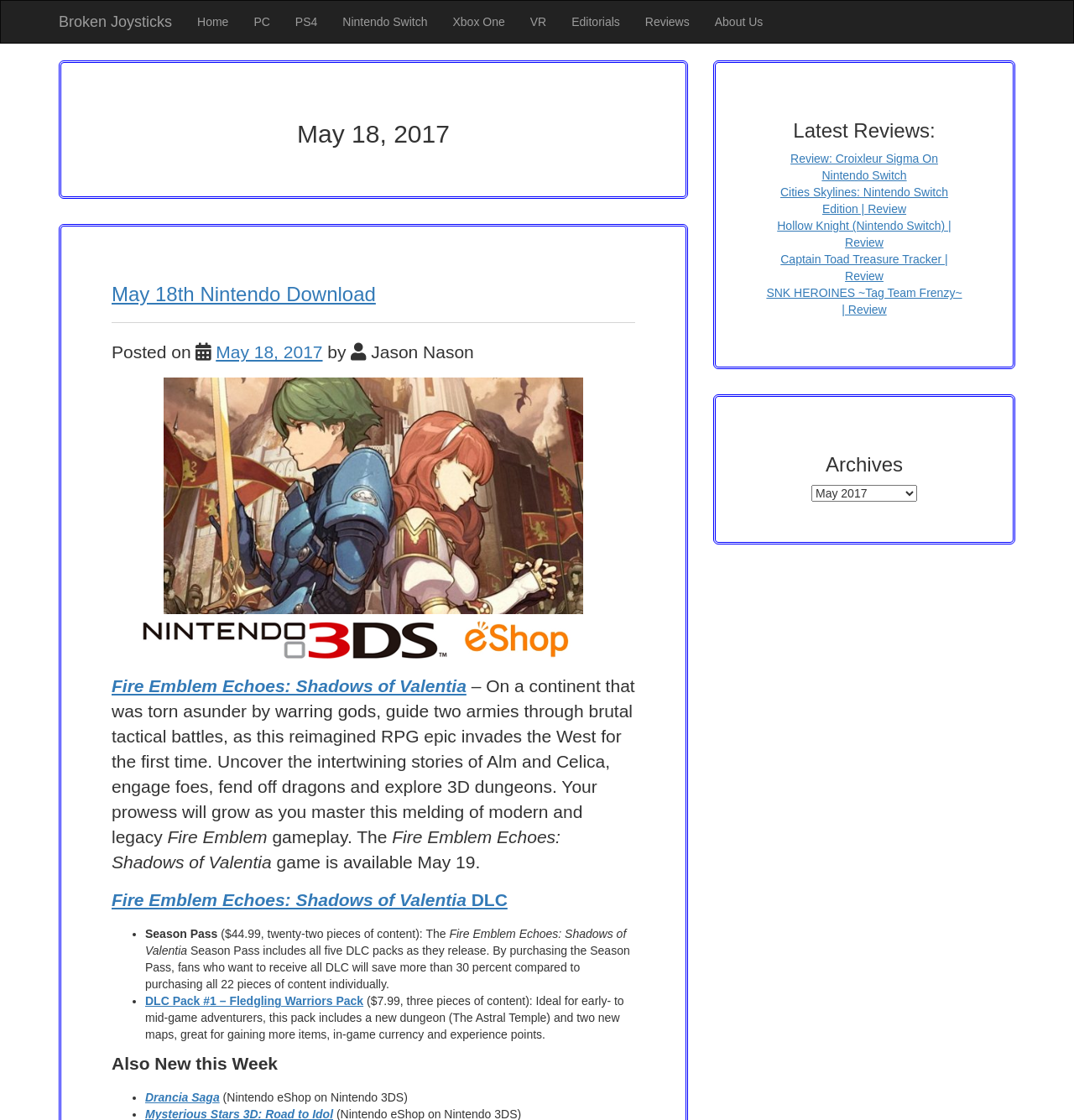Locate the coordinates of the bounding box for the clickable region that fulfills this instruction: "Read the review of Fire Emblem Echoes: Shadows of Valentia".

[0.104, 0.604, 0.434, 0.621]